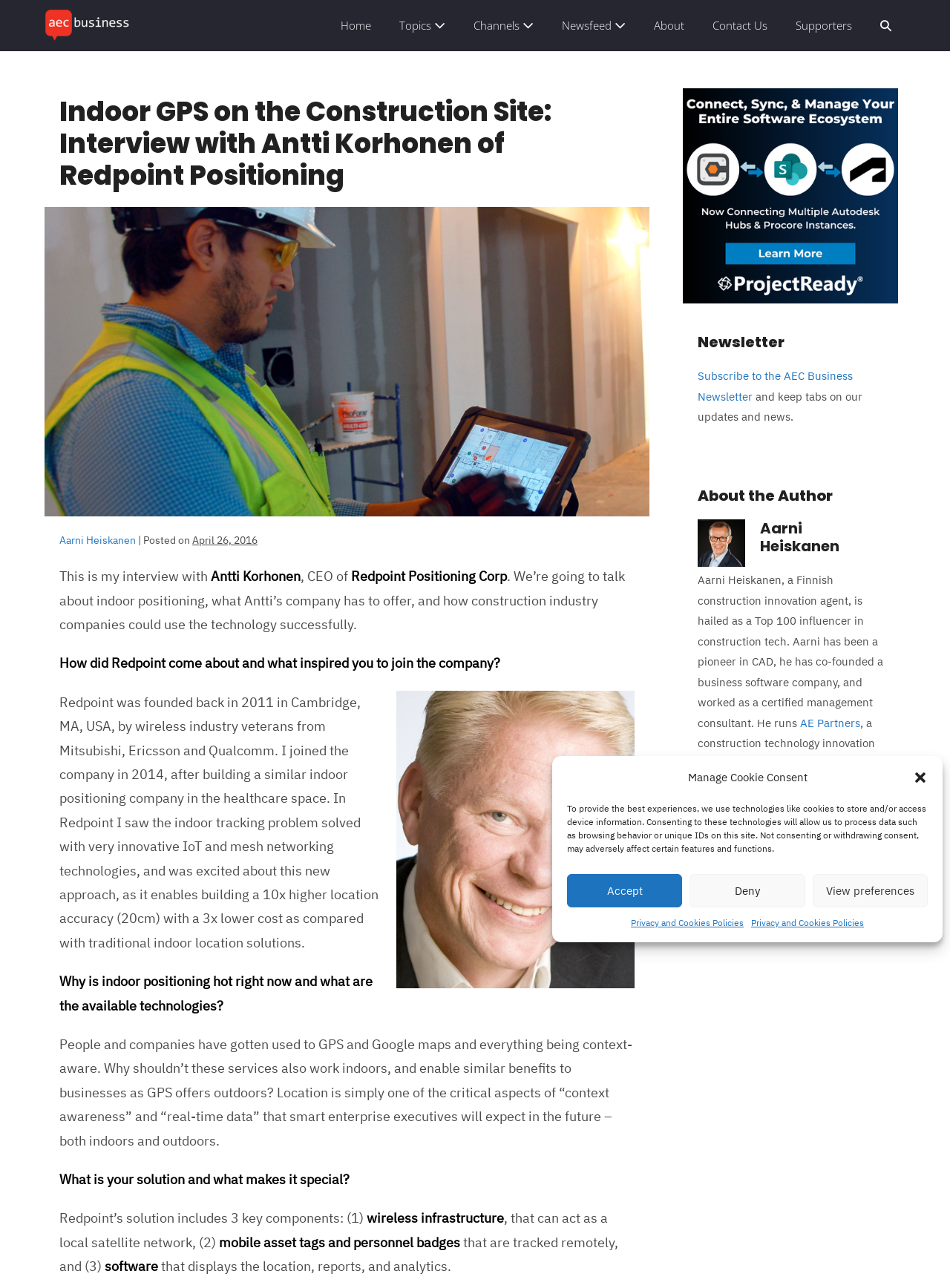Predict the bounding box for the UI component with the following description: "Deny".

[0.726, 0.679, 0.847, 0.705]